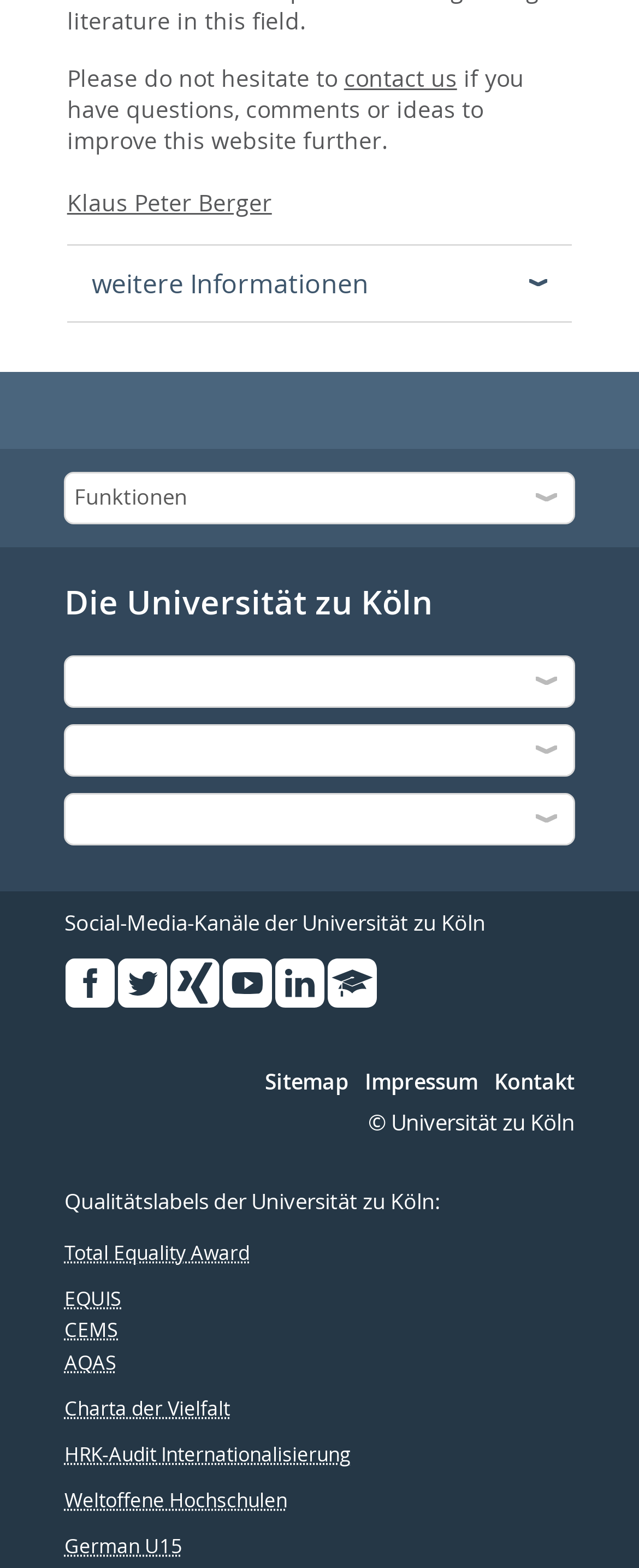Find the bounding box coordinates of the area that needs to be clicked in order to achieve the following instruction: "visit weitere Informationen". The coordinates should be specified as four float numbers between 0 and 1, i.e., [left, top, right, bottom].

[0.105, 0.156, 0.895, 0.204]